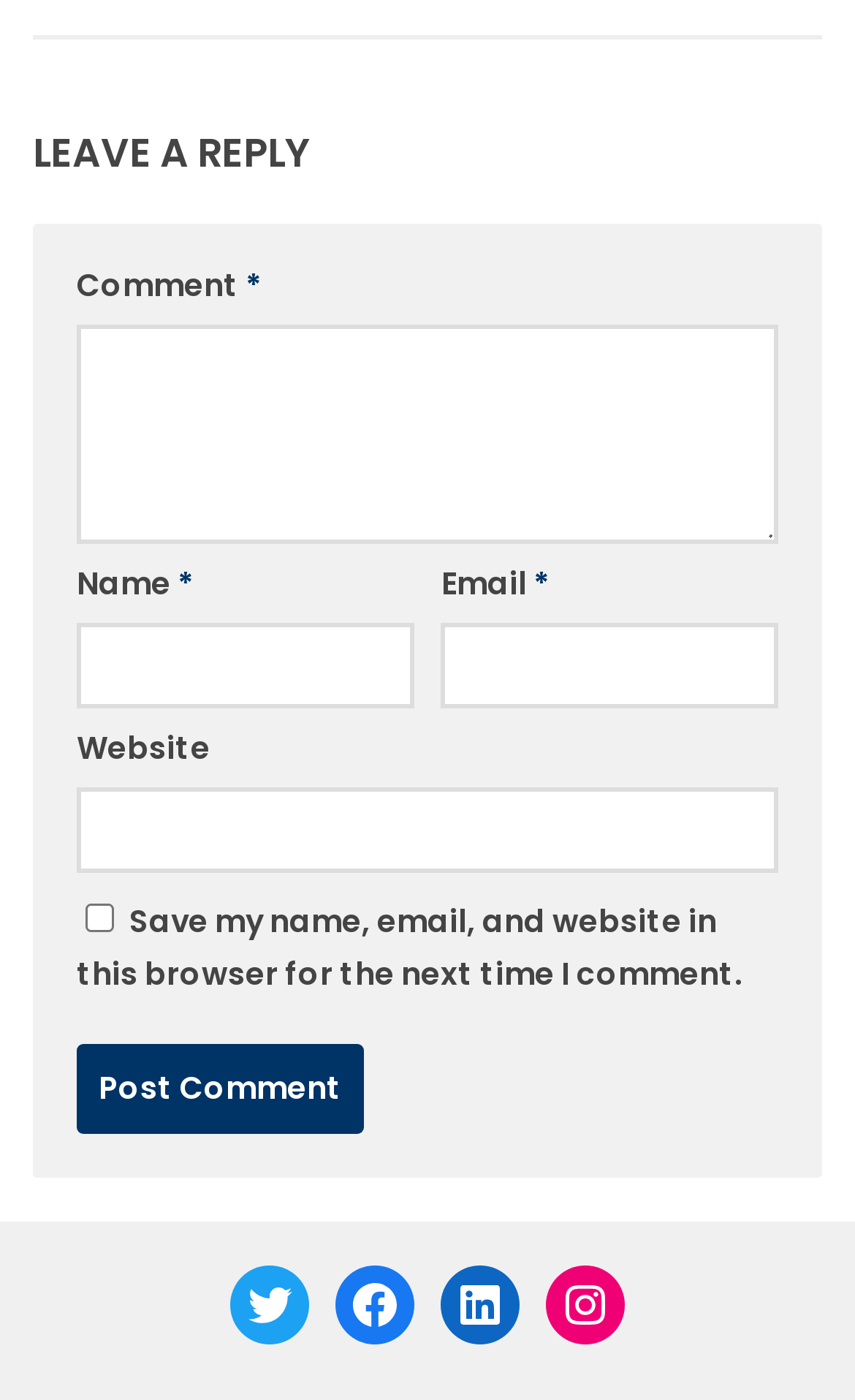Kindly determine the bounding box coordinates for the clickable area to achieve the given instruction: "Read the article 'Literacy, Imitation, and Literary Borrowing in Early Mormon History'".

None